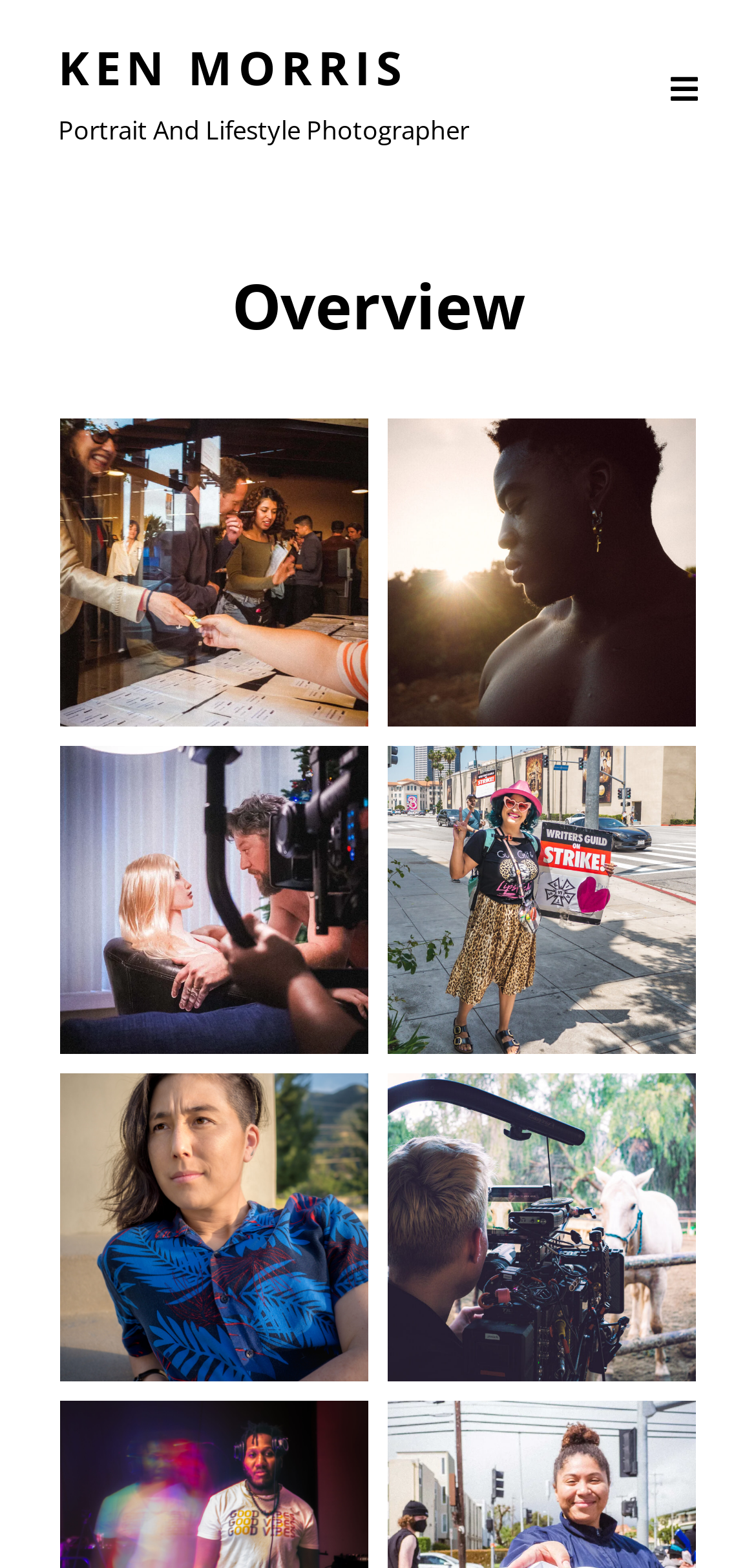Pinpoint the bounding box coordinates of the clickable area needed to execute the instruction: "Expand the menu". The coordinates should be specified as four float numbers between 0 and 1, i.e., [left, top, right, bottom].

[0.836, 0.023, 0.974, 0.092]